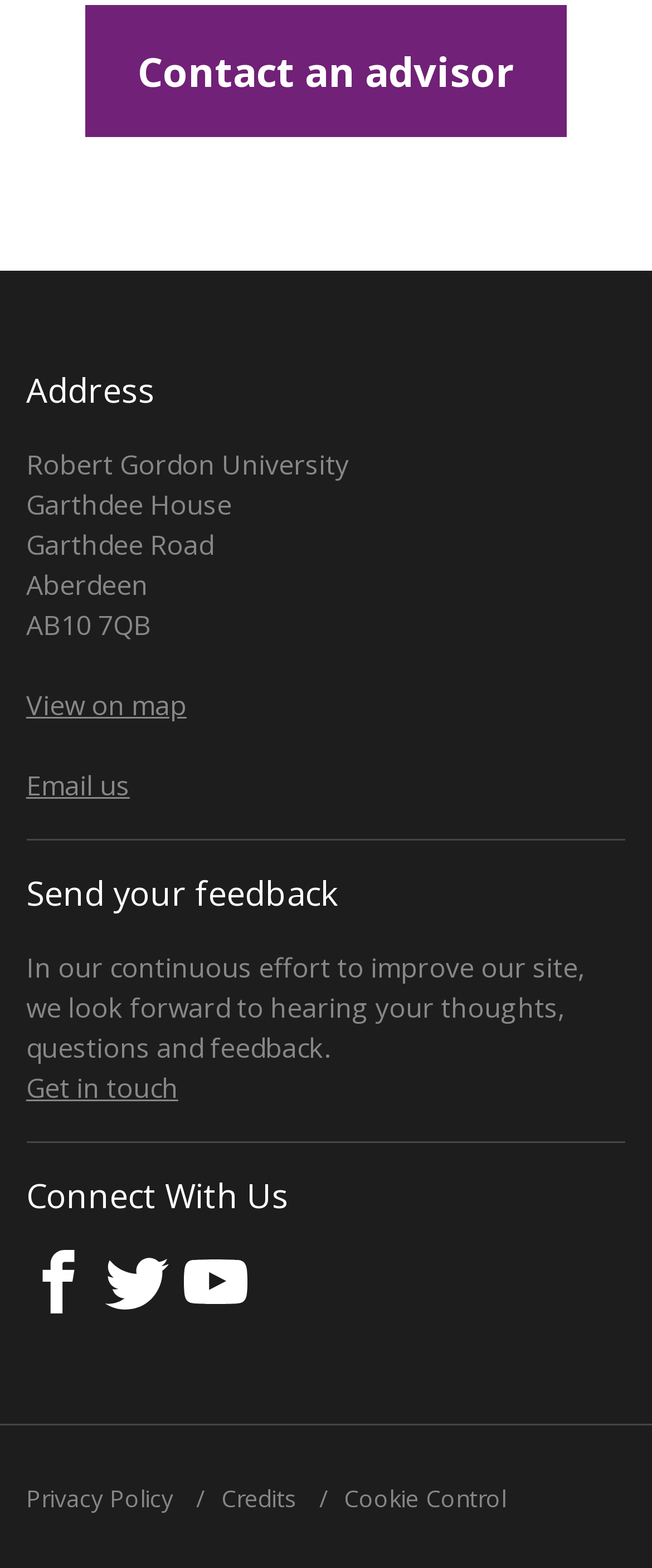How many social media platforms are listed?
Please provide a comprehensive and detailed answer to the question.

I counted the number of link elements under the 'Connect With Us' heading, which are Facebook, Twitter, and YouTube, and found that there are three social media platforms listed.